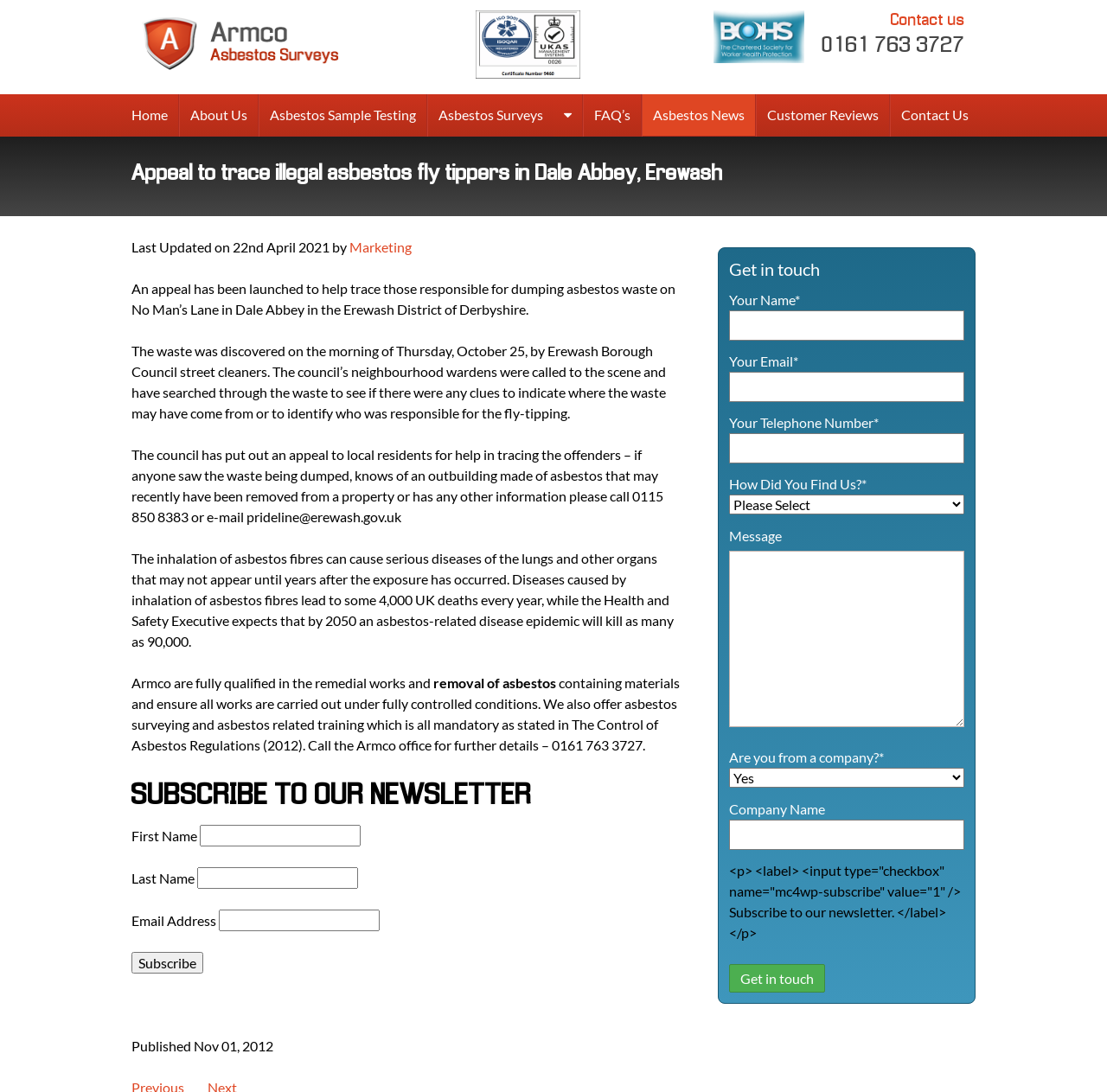Please provide a one-word or short phrase answer to the question:
What is the consequence of inhaling asbestos fibres?

Serious diseases